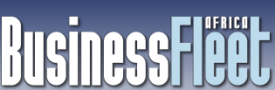Use the details in the image to answer the question thoroughly: 
What type of information does the publication provide?

The publication, BusinessFleet Africa, is dedicated to providing insights and information about trucks, heavy equipment, logistics, and related sectors. This is evident from the description of the publication's focus and the type of information it provides to its readers.